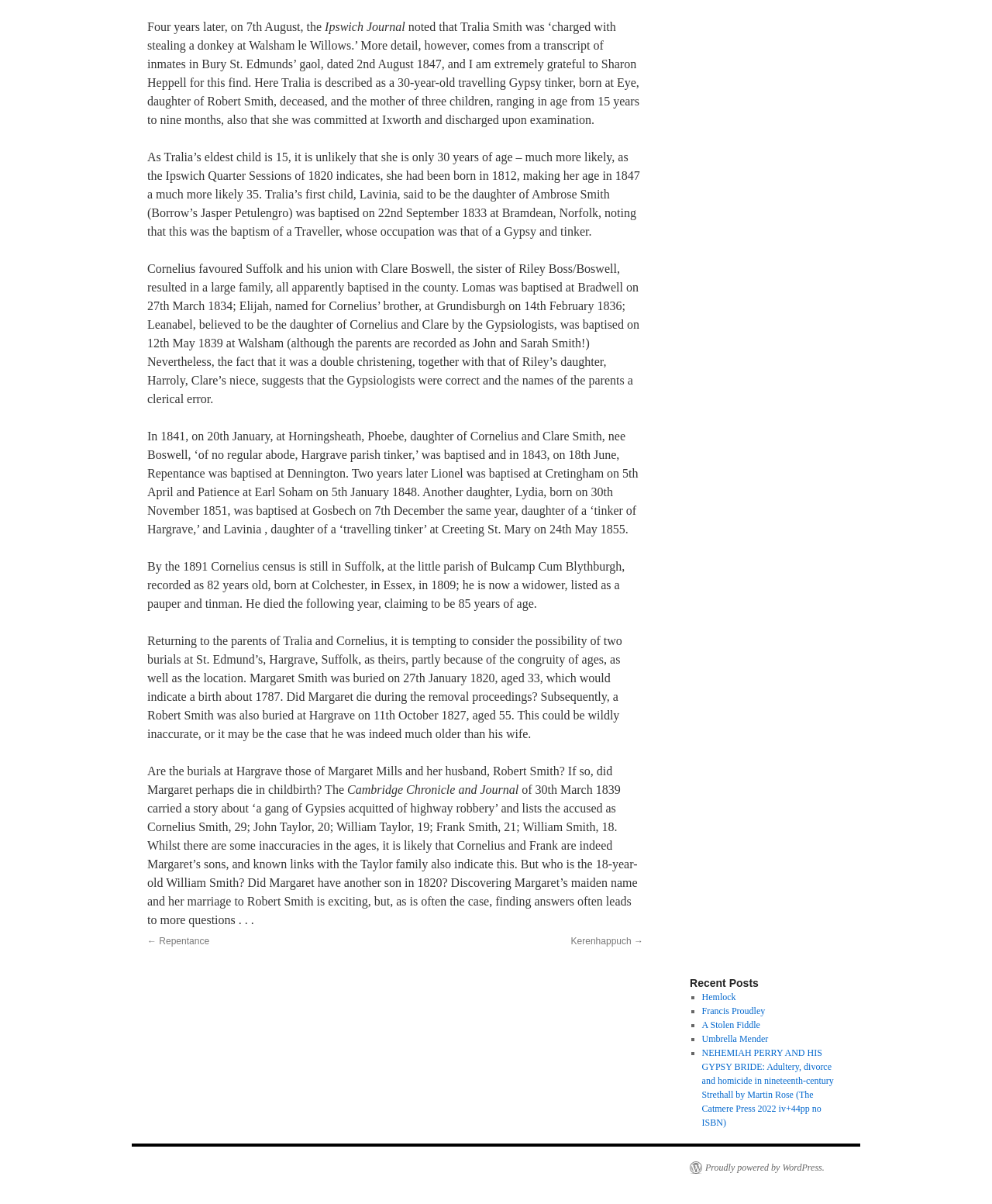Can you determine the bounding box coordinates of the area that needs to be clicked to fulfill the following instruction: "Click the link 'Kerenhappuch →'"?

[0.575, 0.777, 0.648, 0.786]